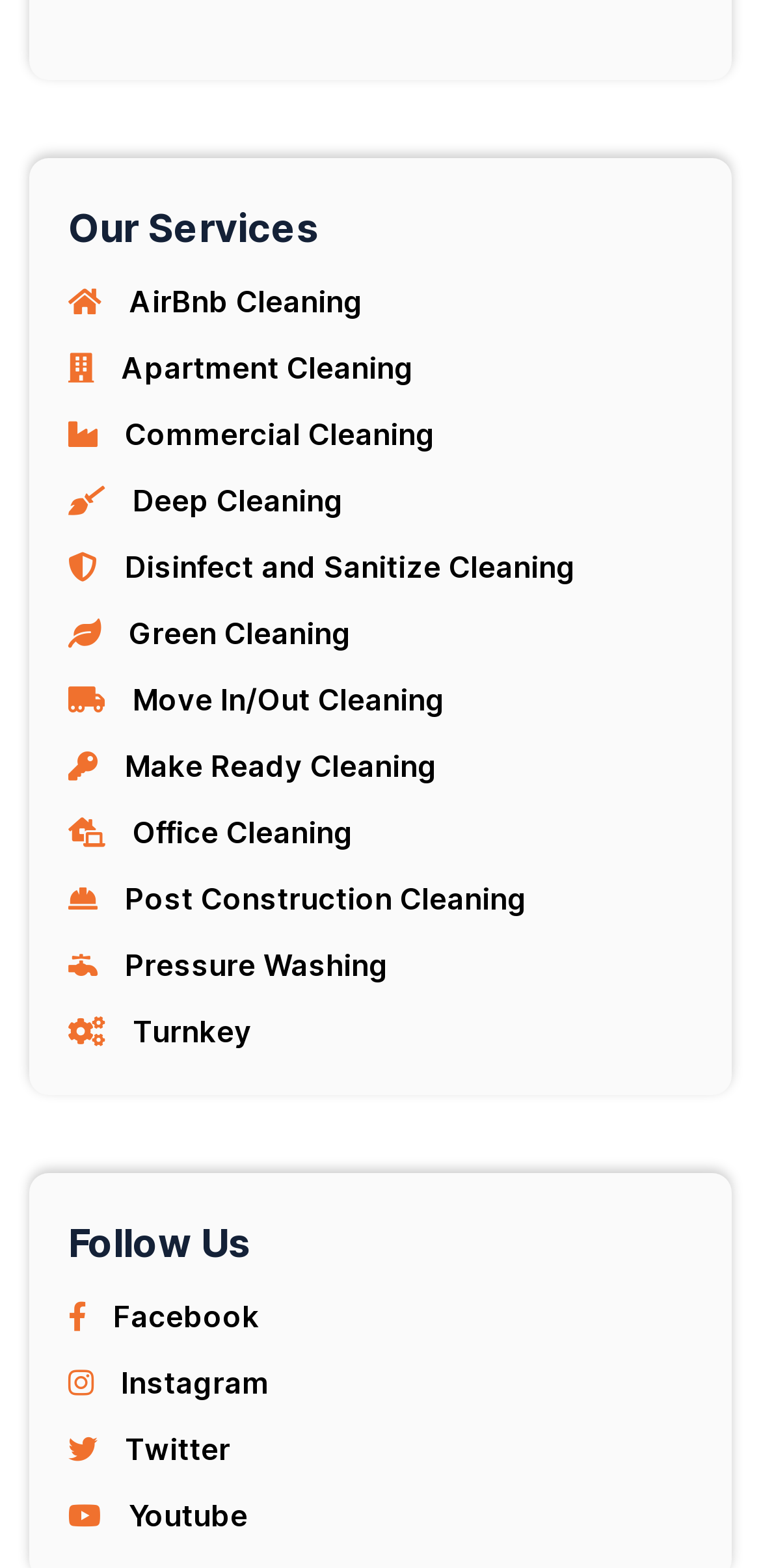Given the element description Disinfect and Sanitize Cleaning, identify the bounding box coordinates for the UI element on the webpage screenshot. The format should be (top-left x, top-left y, bottom-right x, bottom-right y), with values between 0 and 1.

[0.09, 0.35, 0.756, 0.373]